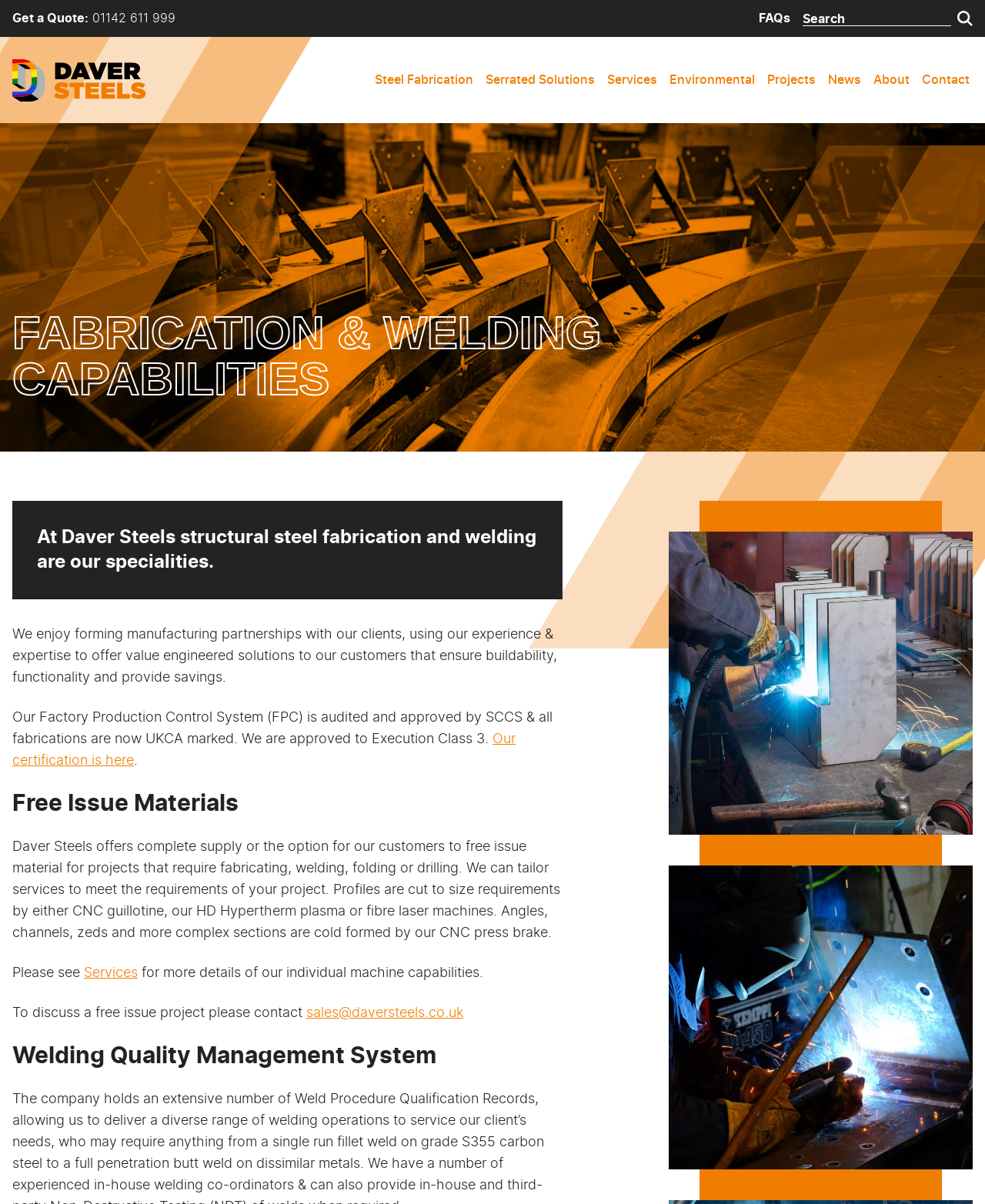What is the company's specialty?
Using the information from the image, provide a comprehensive answer to the question.

Based on the webpage content, specifically the text 'At Daver Steels structural steel fabrication and welding are our specialities.', it is clear that the company's specialty is structural steel fabrication and welding.